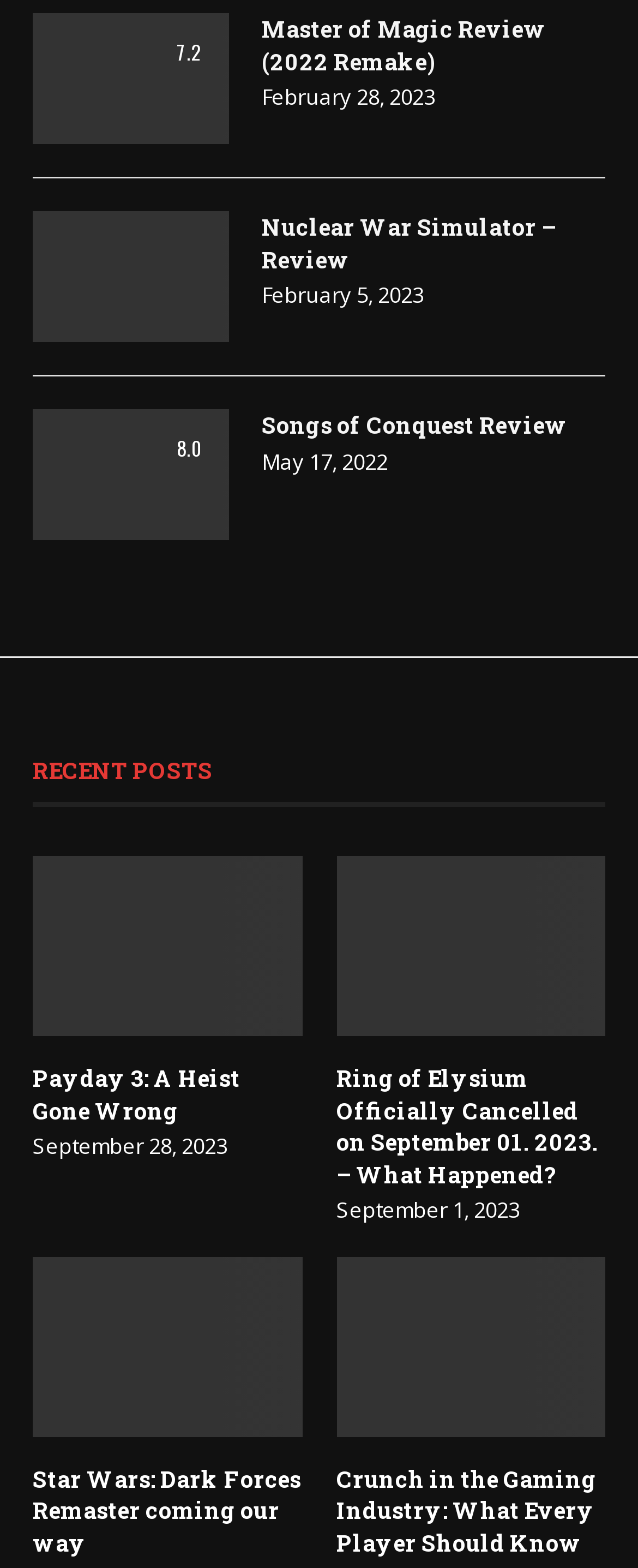Determine the bounding box coordinates for the UI element matching this description: "Songs of Conquest Review".

[0.41, 0.261, 0.949, 0.282]